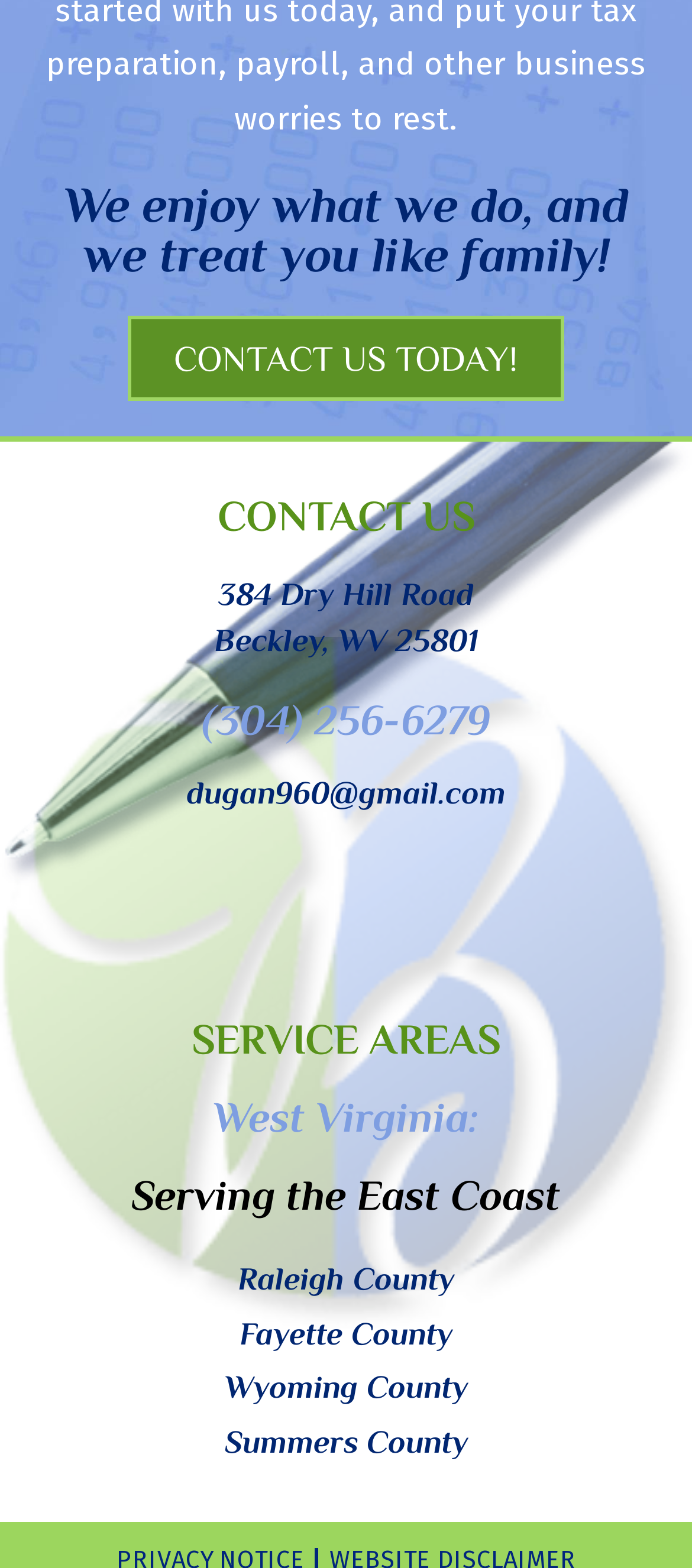Predict the bounding box of the UI element based on the description: "Raleigh County". The coordinates should be four float numbers between 0 and 1, formatted as [left, top, right, bottom].

[0.344, 0.804, 0.656, 0.827]